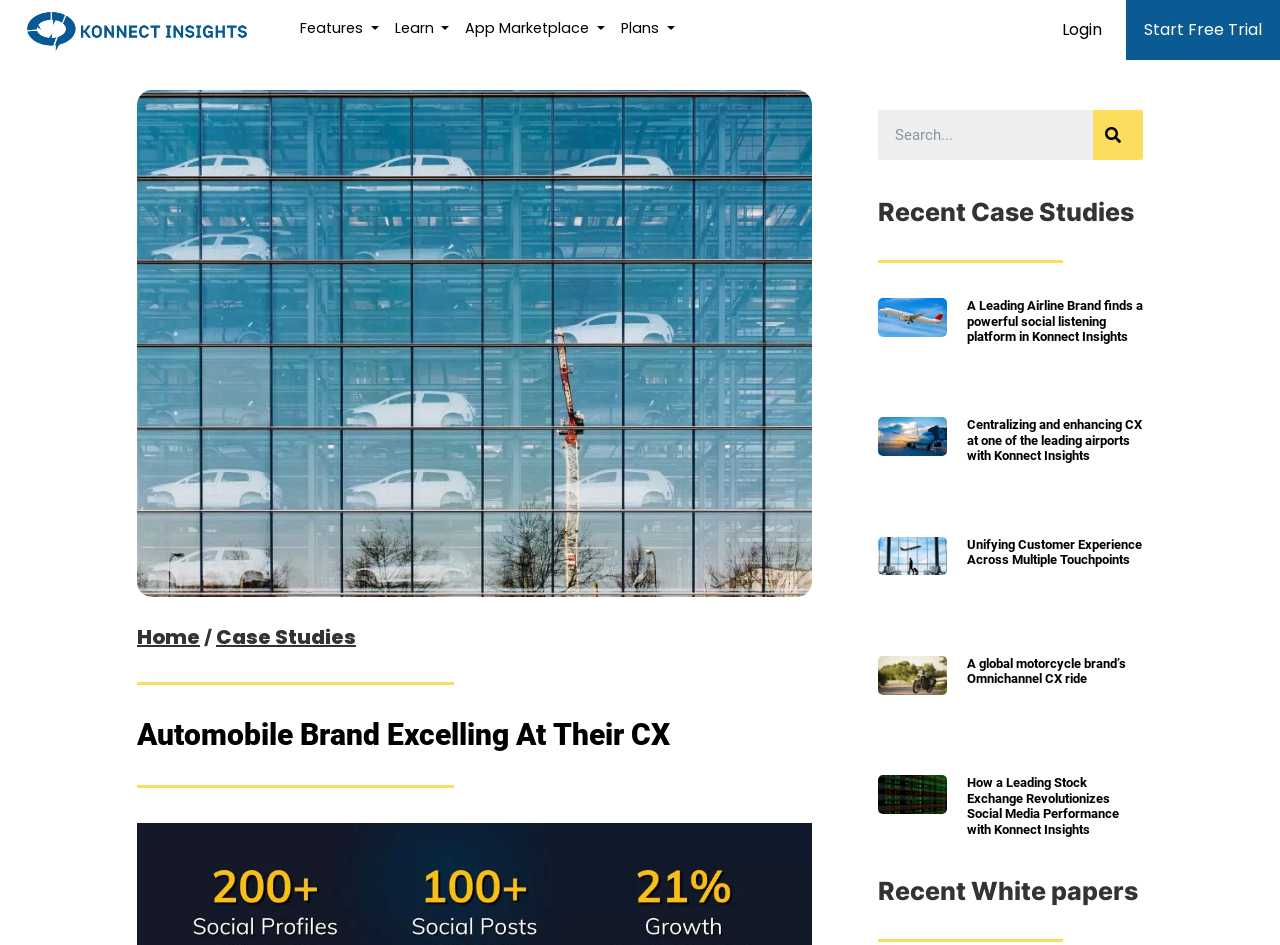Identify the bounding box coordinates of the element that should be clicked to fulfill this task: "Start a free trial". The coordinates should be provided as four float numbers between 0 and 1, i.e., [left, top, right, bottom].

[0.88, 0.0, 1.0, 0.063]